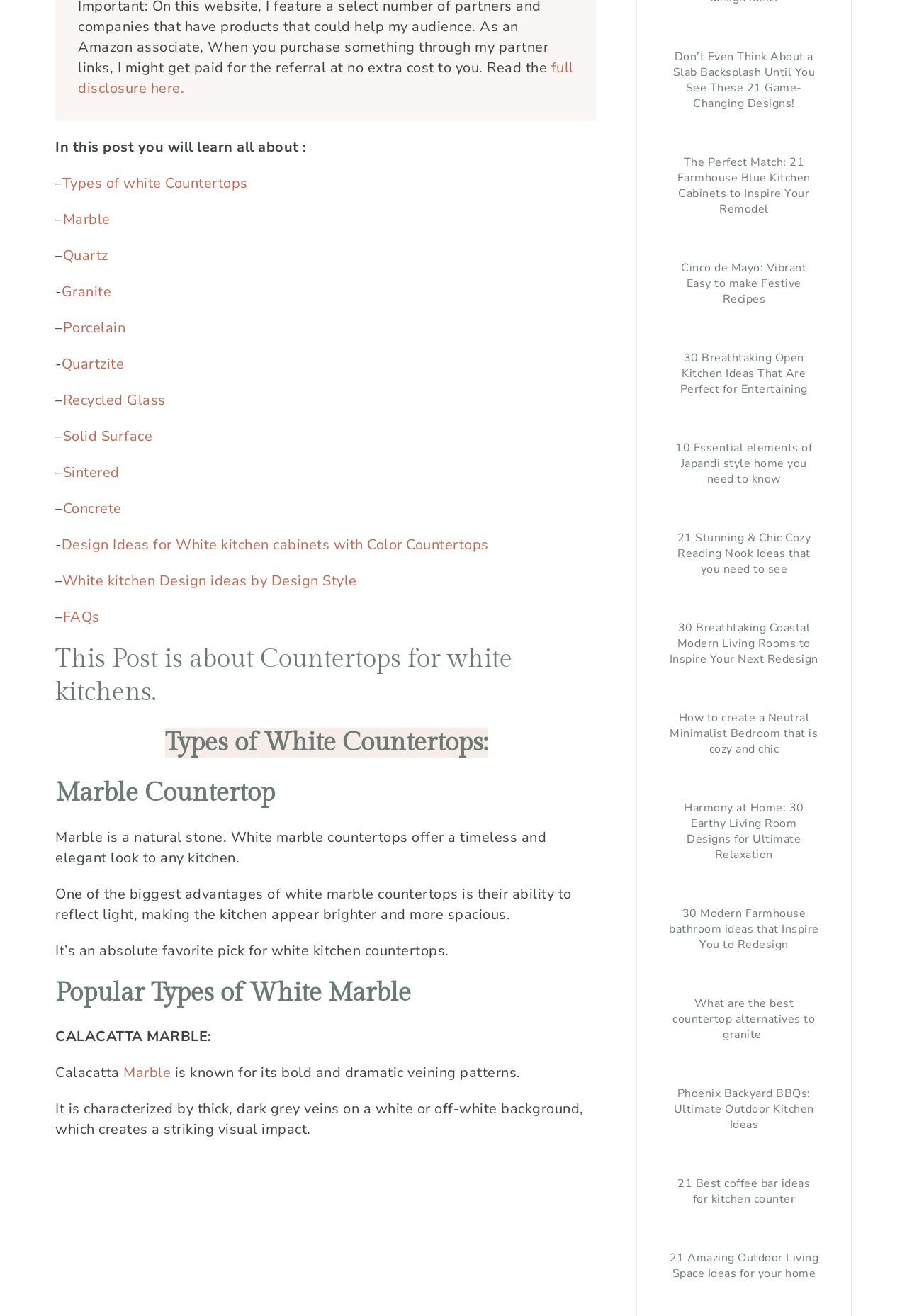Find the bounding box coordinates of the element you need to click on to perform this action: 'check out 'FAQs''. The coordinates should be represented by four float values between 0 and 1, in the format [left, top, right, bottom].

[0.069, 0.462, 0.11, 0.476]